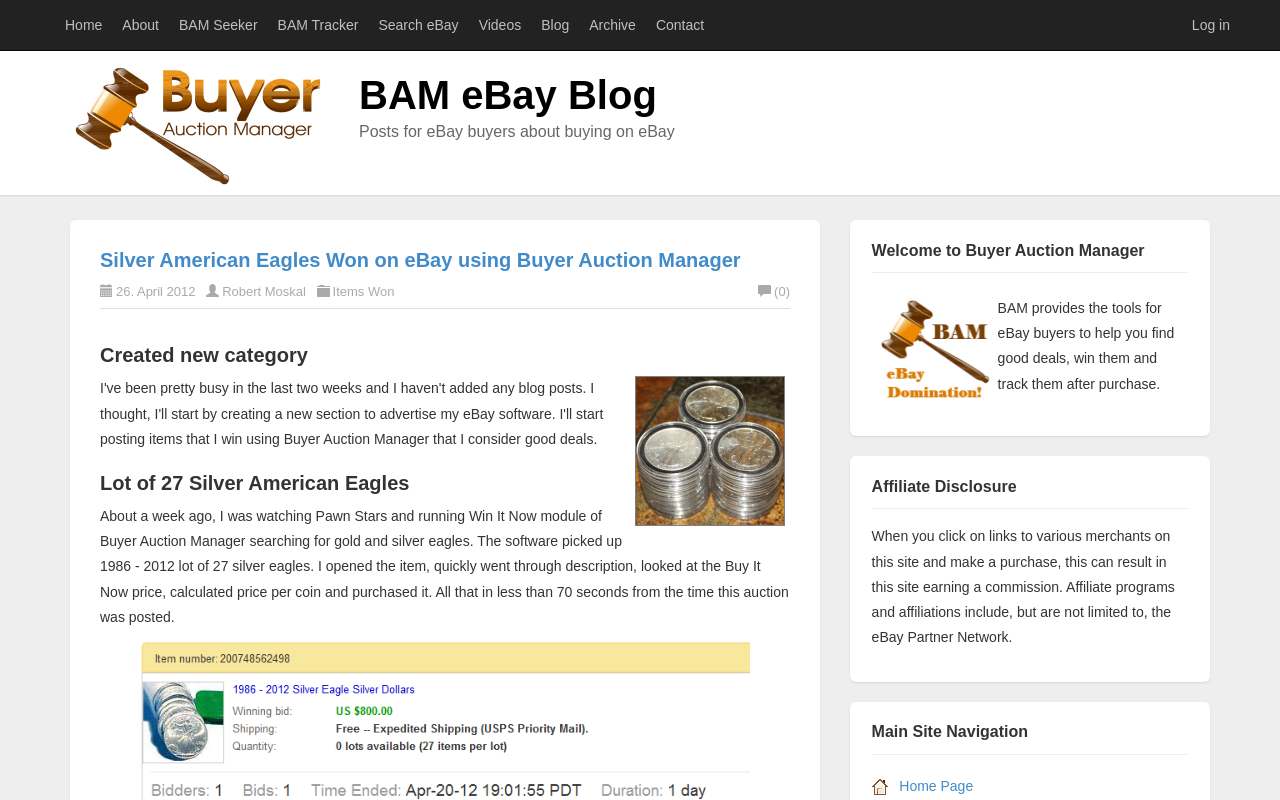Can you specify the bounding box coordinates of the area that needs to be clicked to fulfill the following instruction: "Click on 'Home'"?

[0.043, 0.0, 0.088, 0.062]